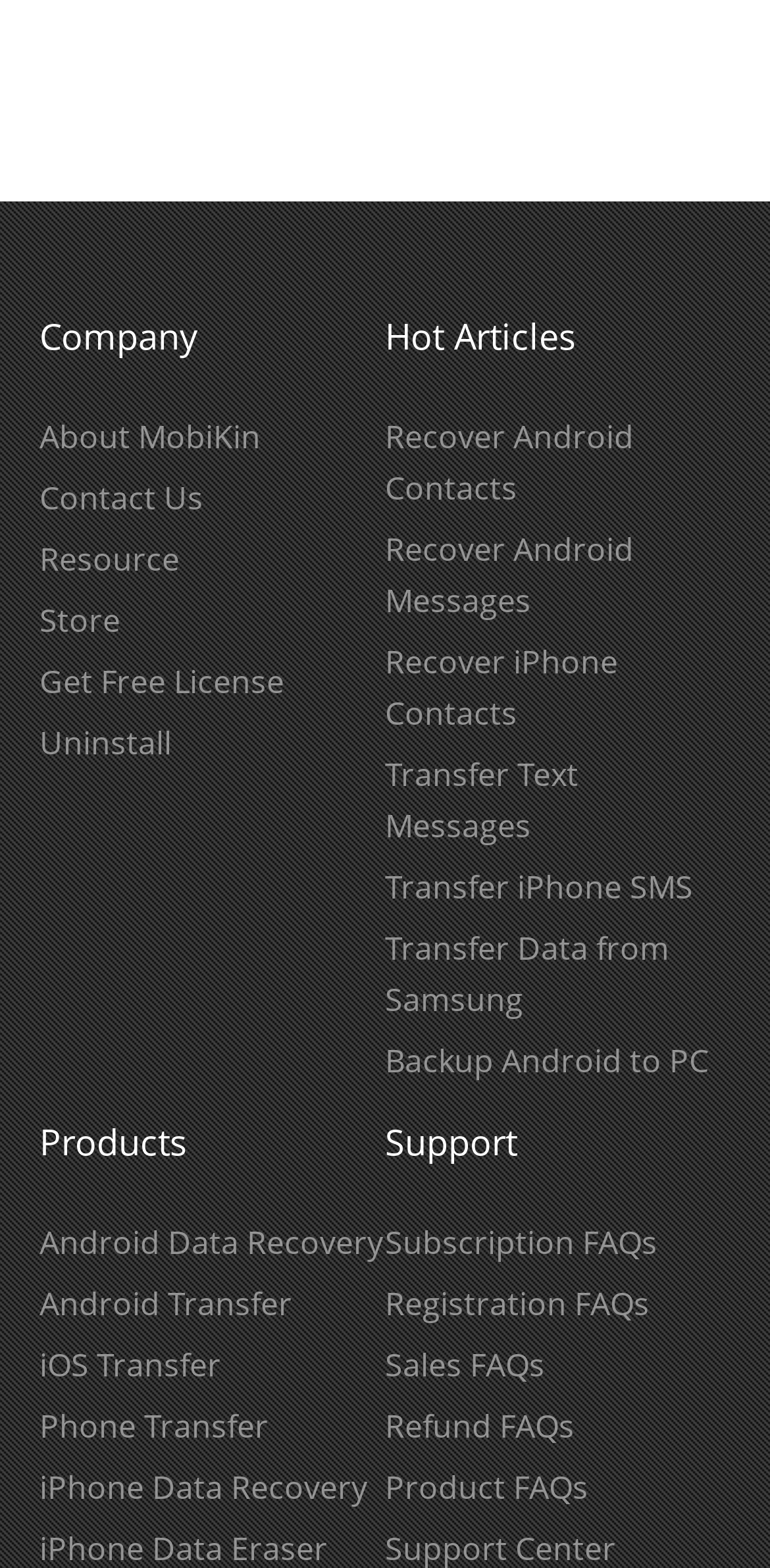Locate the bounding box coordinates of the area that needs to be clicked to fulfill the following instruction: "Recover Android contacts". The coordinates should be in the format of four float numbers between 0 and 1, namely [left, top, right, bottom].

[0.5, 0.264, 0.823, 0.325]